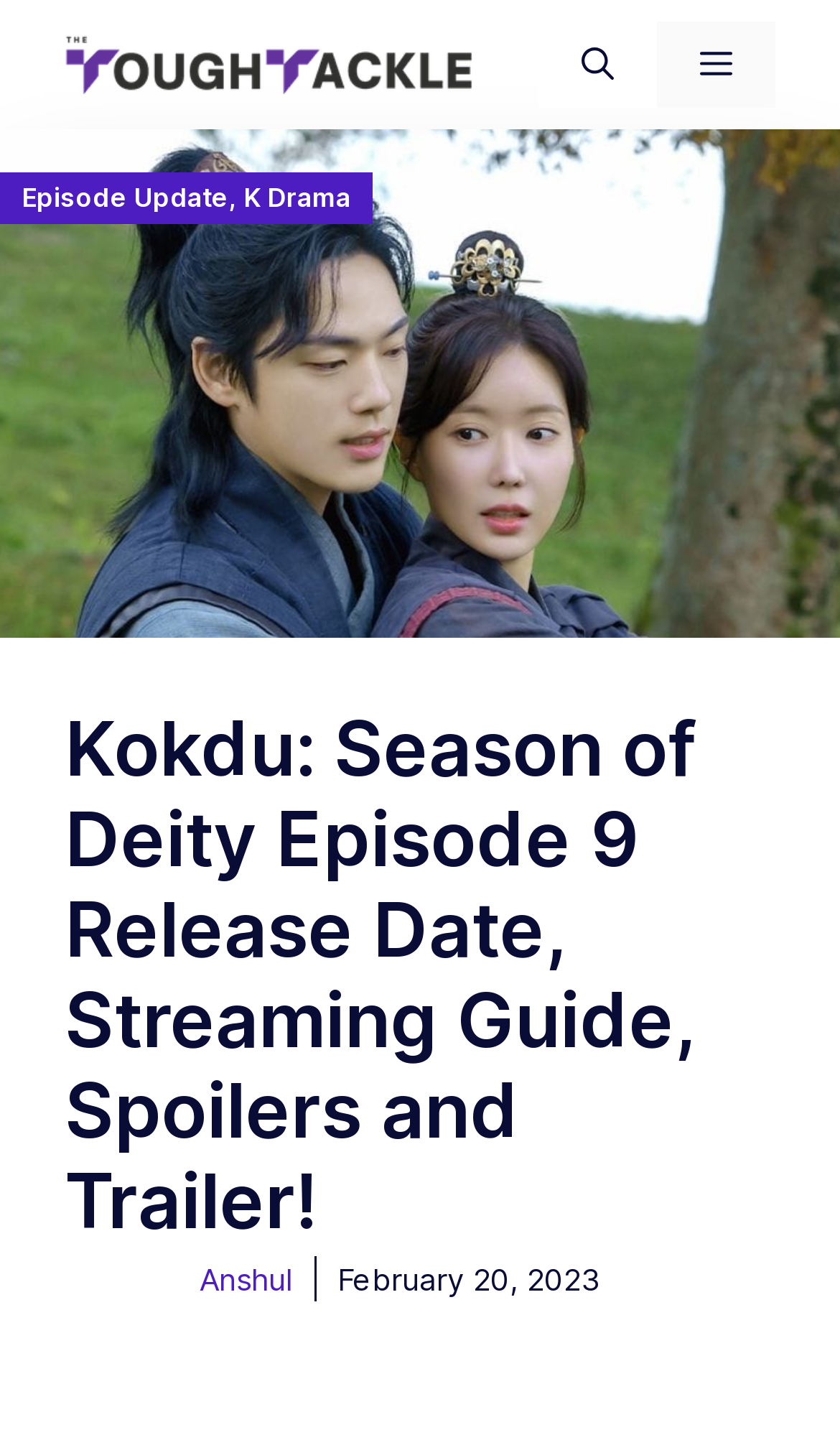Using the description "aria-label="Open search"", predict the bounding box of the relevant HTML element.

[0.641, 0.015, 0.782, 0.075]